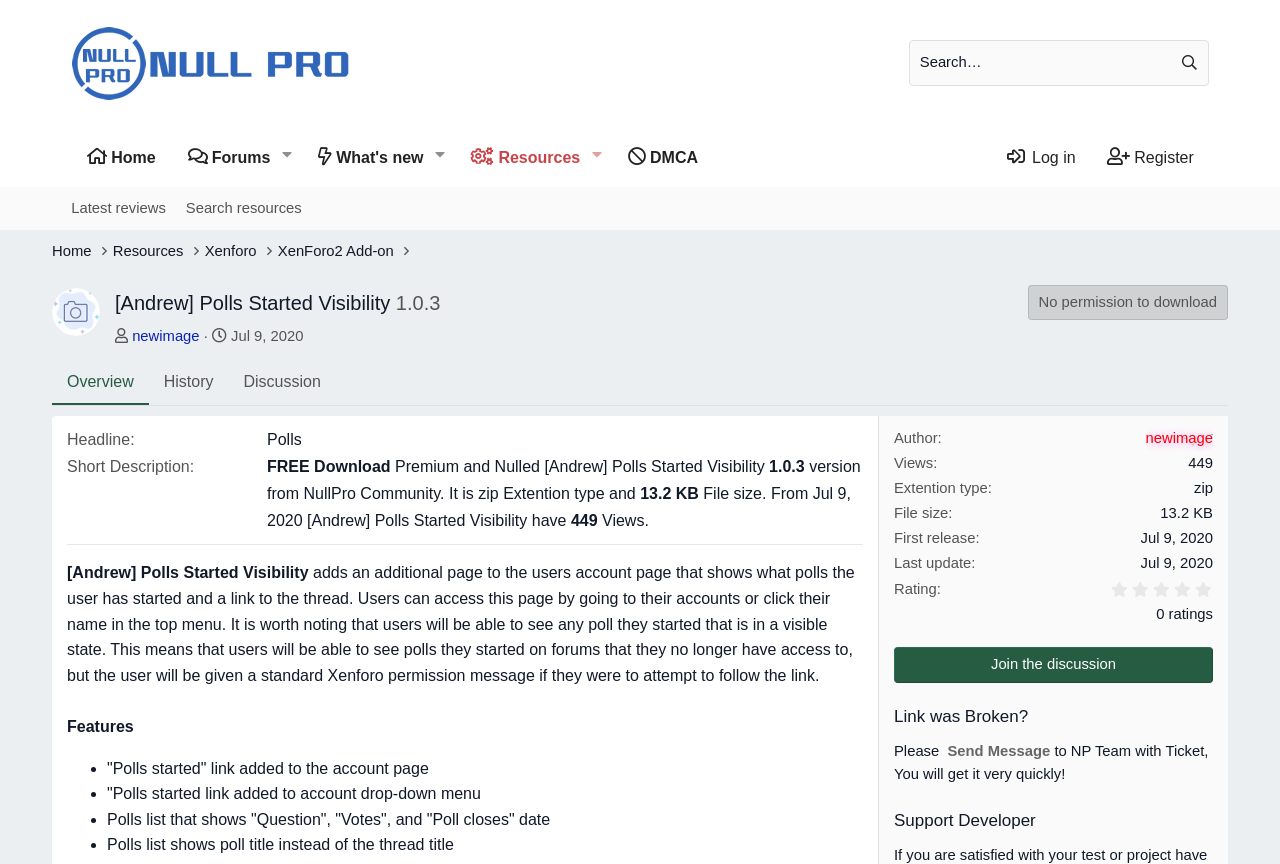Identify and provide the main heading of the webpage.

[Andrew] Polls Started Visibility 1.0.3